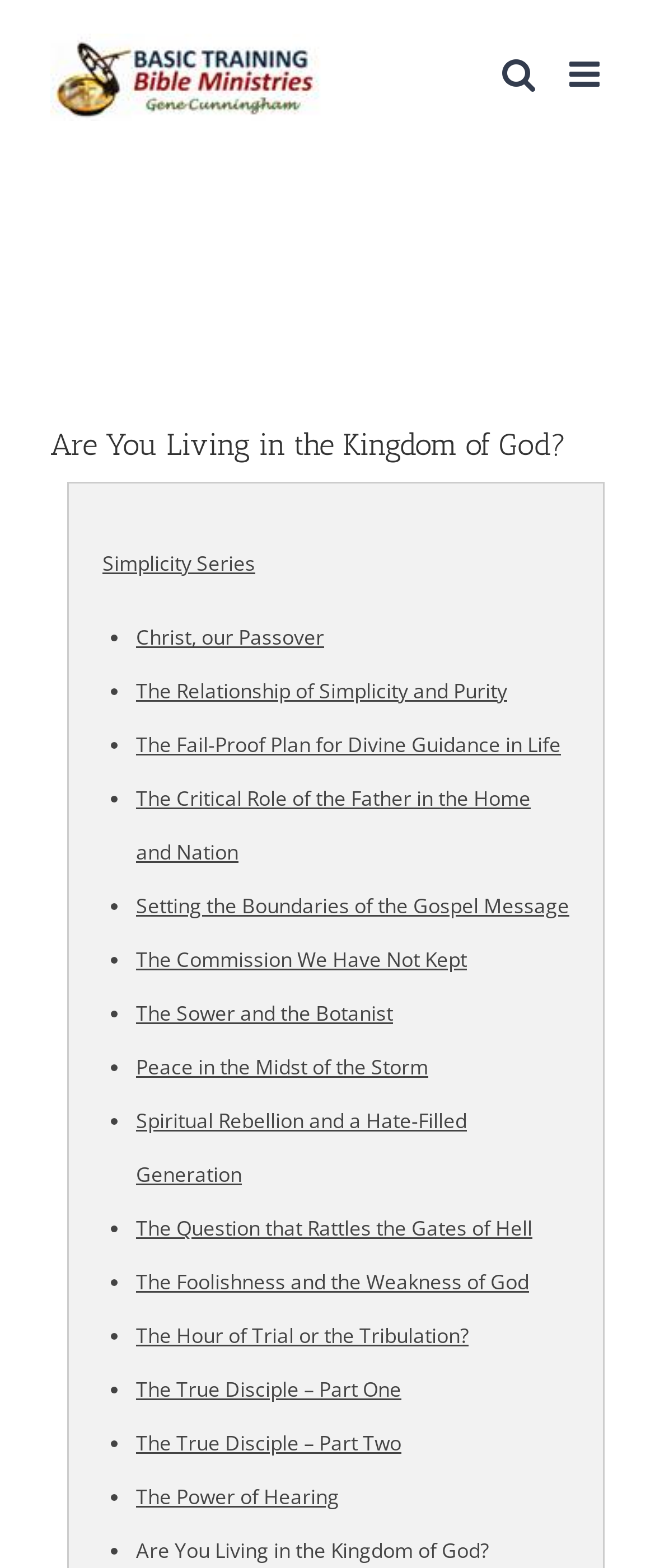How many list markers are in the page title bar?
Please describe in detail the information shown in the image to answer the question.

I counted the number of list markers in the page title bar region, which are represented by the '•' symbol. There are 23 list markers in total.